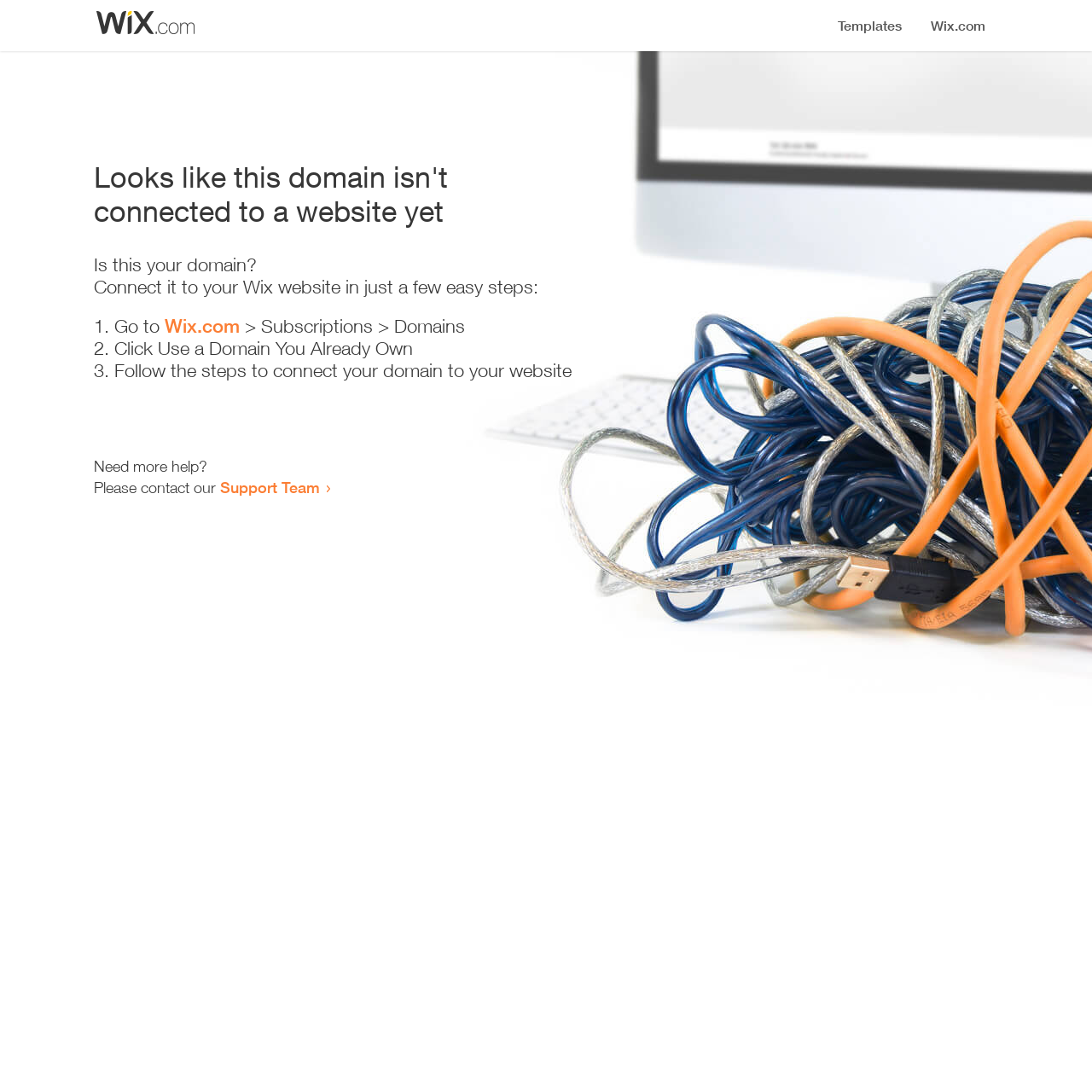Using the element description provided, determine the bounding box coordinates in the format (top-left x, top-left y, bottom-right x, bottom-right y). Ensure that all values are floating point numbers between 0 and 1. Element description: Wix.com

[0.151, 0.288, 0.22, 0.309]